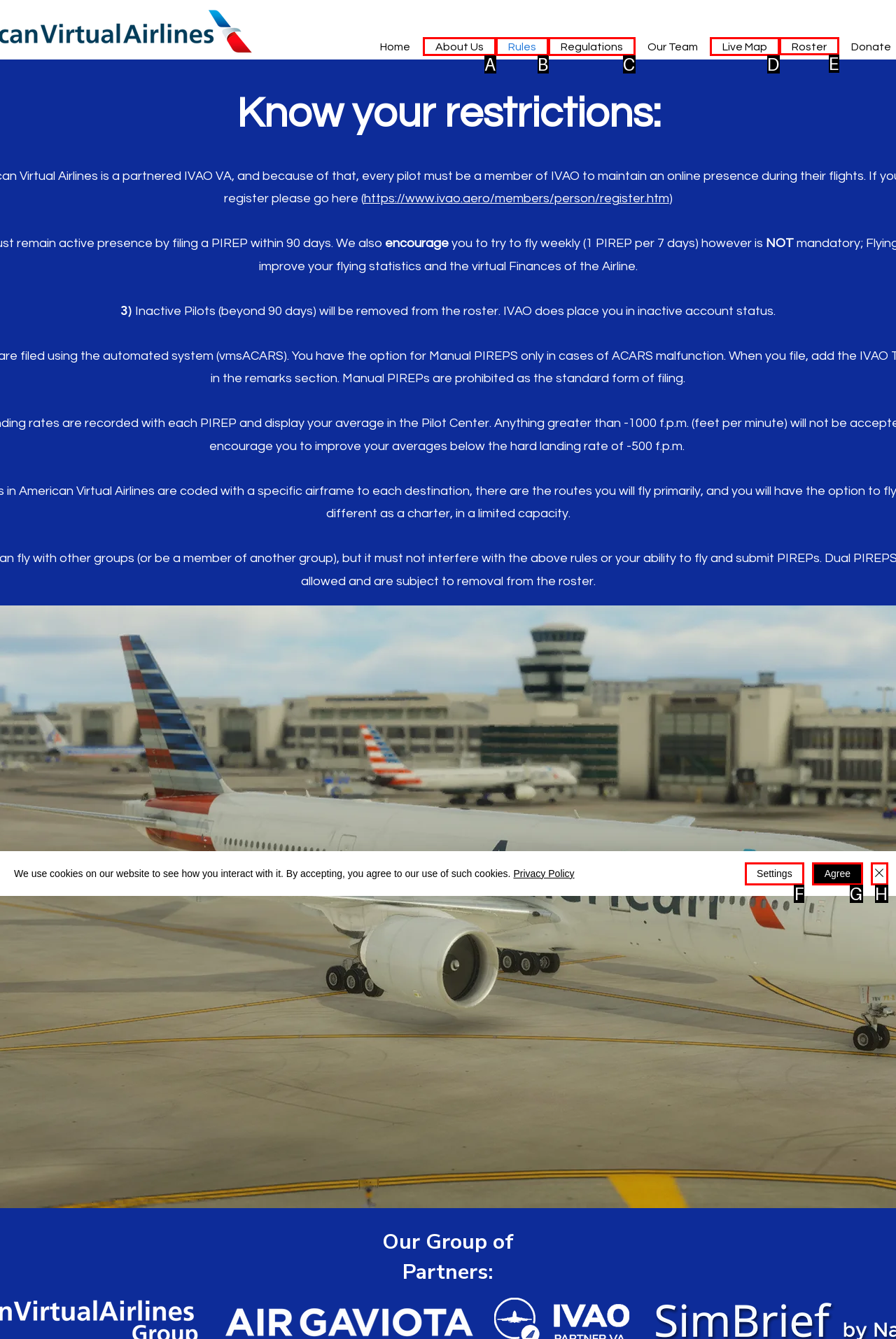Select the UI element that should be clicked to execute the following task: View Roster
Provide the letter of the correct choice from the given options.

E